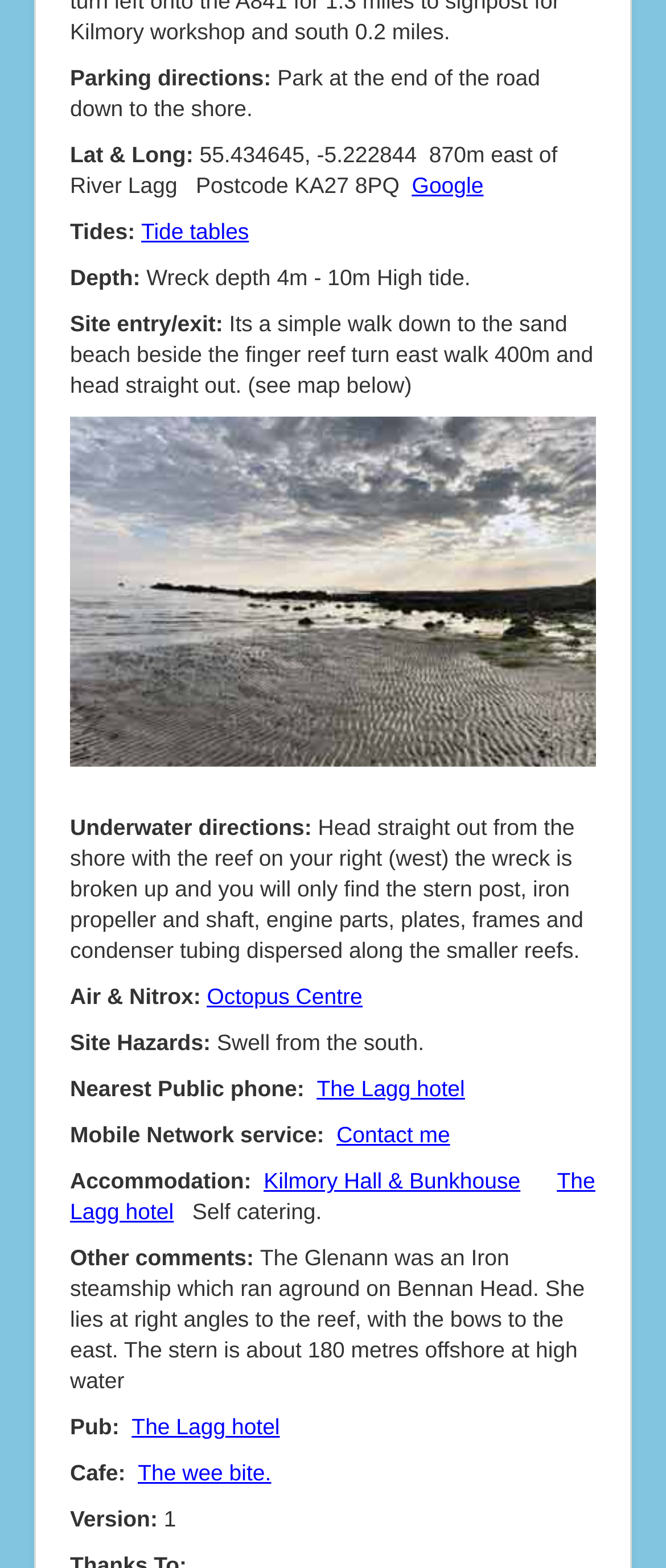Can you provide the bounding box coordinates for the element that should be clicked to implement the instruction: "Click on Google"?

[0.618, 0.11, 0.726, 0.126]